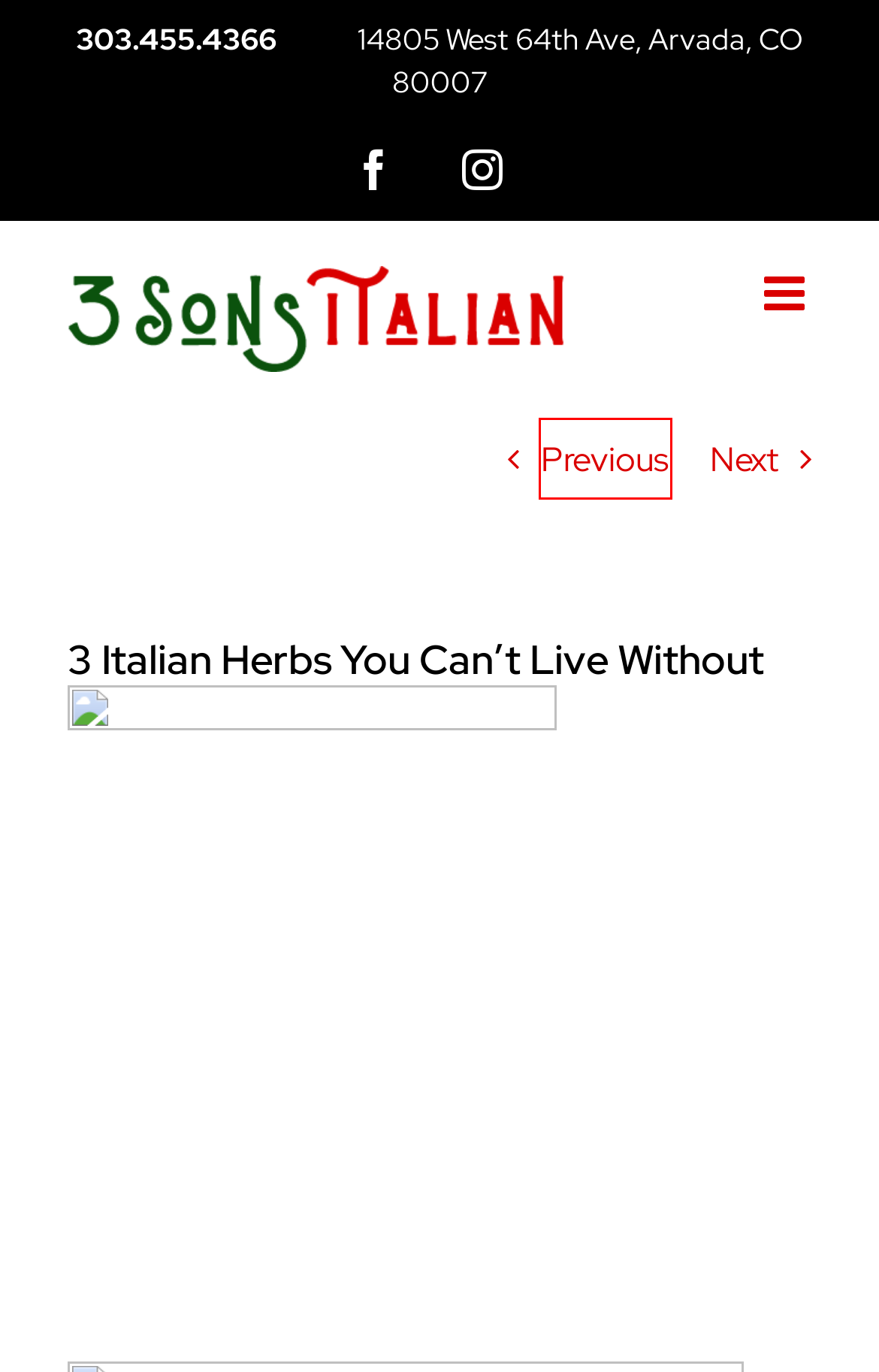Observe the screenshot of a webpage with a red bounding box highlighting an element. Choose the webpage description that accurately reflects the new page after the element within the bounding box is clicked. Here are the candidates:
A. VK | 登录
B. About 3 Sons | 3 Sons Italian Restaurant & Bar
C. Choosing Delicious, Affordable Catering for Your Event - 3 Sons Italian
D. 3 Sons Italian Restaurant & Bar | Best Italian Food in Arvada
E. Preview 3 Sons Italian’s Easter Brunch and Buffet Menu! - 3 Sons Italian
F. Menu | 3 Sons Italian Restaurant & Bar
G. The History of Cioppino - 3 Sons Italian
H. menu - 3 Sons Italian

C